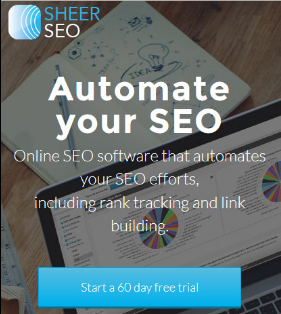Provide a brief response to the question using a single word or phrase: 
What is the call-to-action button inviting users to do?

Start a 60-day free trial